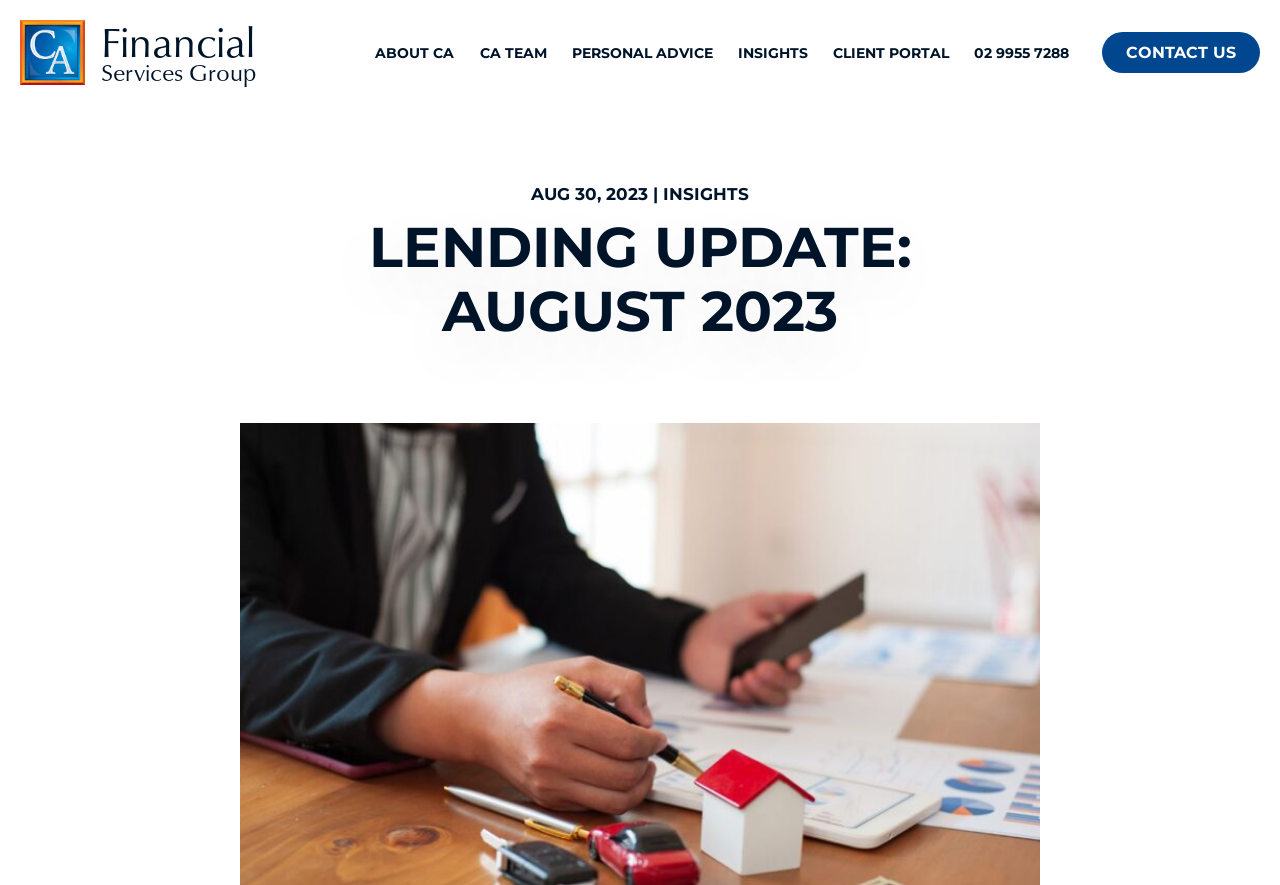Detail the various sections and features of the webpage.

The webpage is about the CA Financial Services Group, with a focus on lending updates. At the top-left corner, there is a link to skip to the main content. Next to it, on the same row, is the company logo, an image with the text "ca-financial-services-group". 

On the top navigation bar, there are several links, including "Financial Services Group", "ABOUT CA", "CA TEAM", "PERSONAL ADVICE", "INSIGHTS", "CLIENT PORTAL", and a phone number "02 9955 7288". These links are arranged horizontally, with "Financial Services Group" on the left and the phone number on the right.

Below the navigation bar, there is a prominent section with two headings. The first heading, "AUG 30, 2023 | INSIGHTS", is smaller and above the second heading, "LENDING UPDATE: AUGUST 2023", which is larger and more prominent. 

On the top-right corner, there is a button labeled "Contact us".